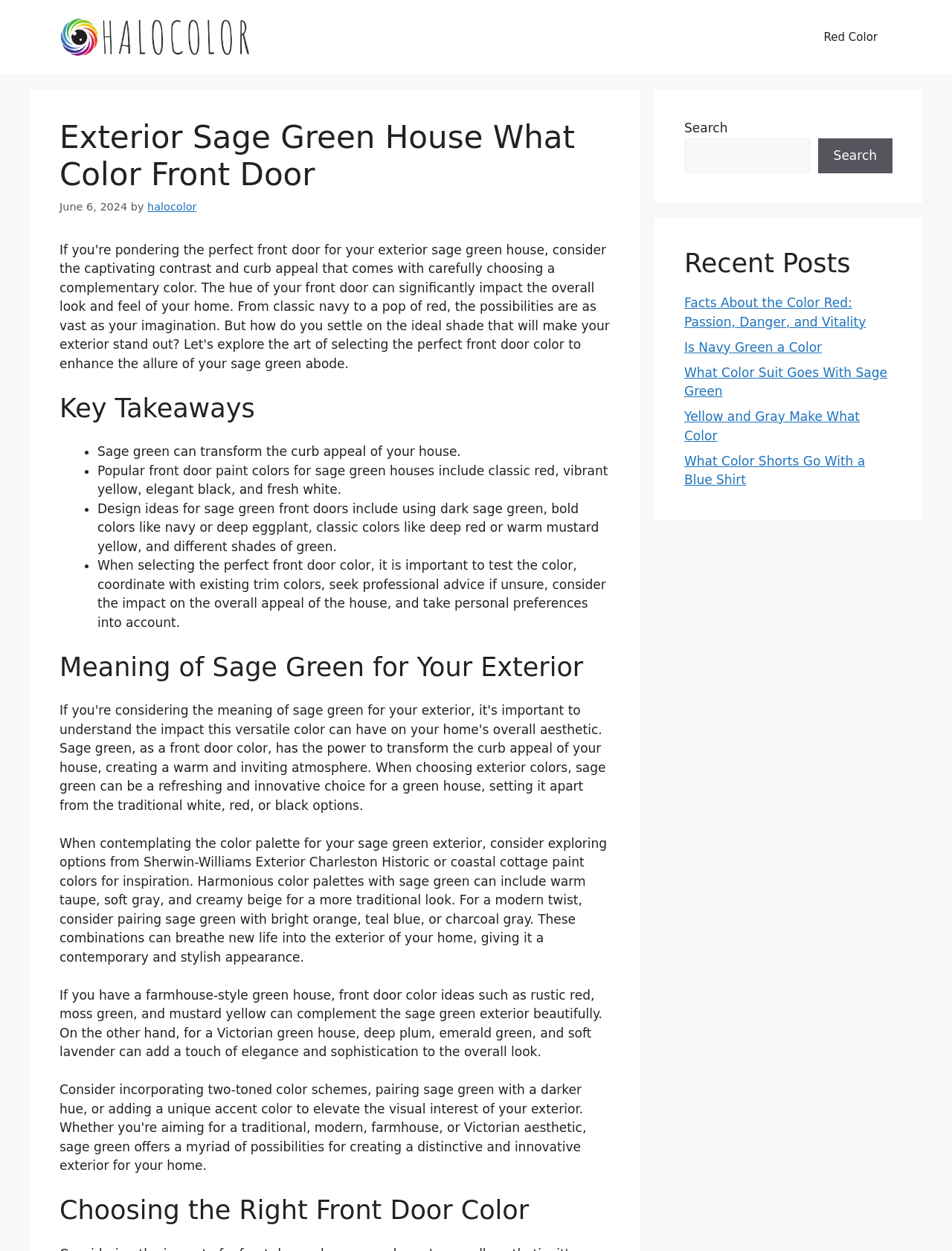Examine the screenshot and answer the question in as much detail as possible: What style of house is mentioned as suitable for rustic red, moss green, and mustard yellow front door colors?

The article suggests that for a farmhouse-style green house, front door color ideas such as rustic red, moss green, and mustard yellow can complement the sage green exterior beautifully.